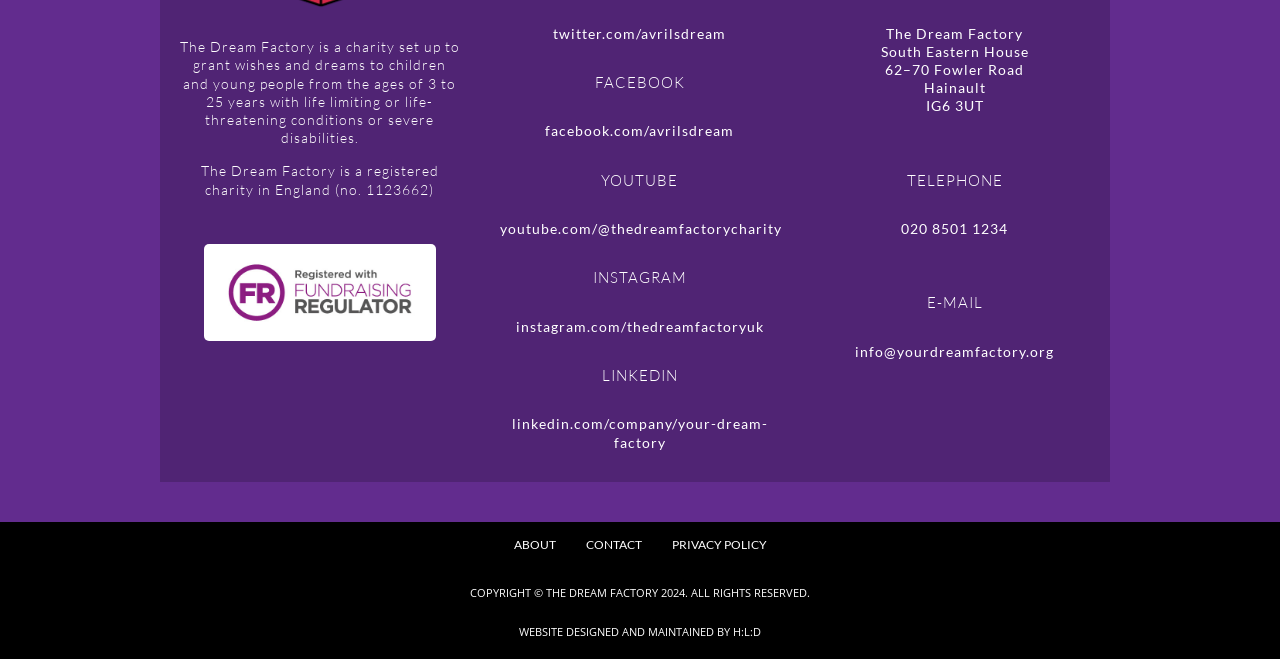What is the name of the charity?
Can you offer a detailed and complete answer to this question?

The name of the charity can be found in the first StaticText element, which states 'The Dream Factory is a charity set up to grant wishes and dreams to children and young people...'.